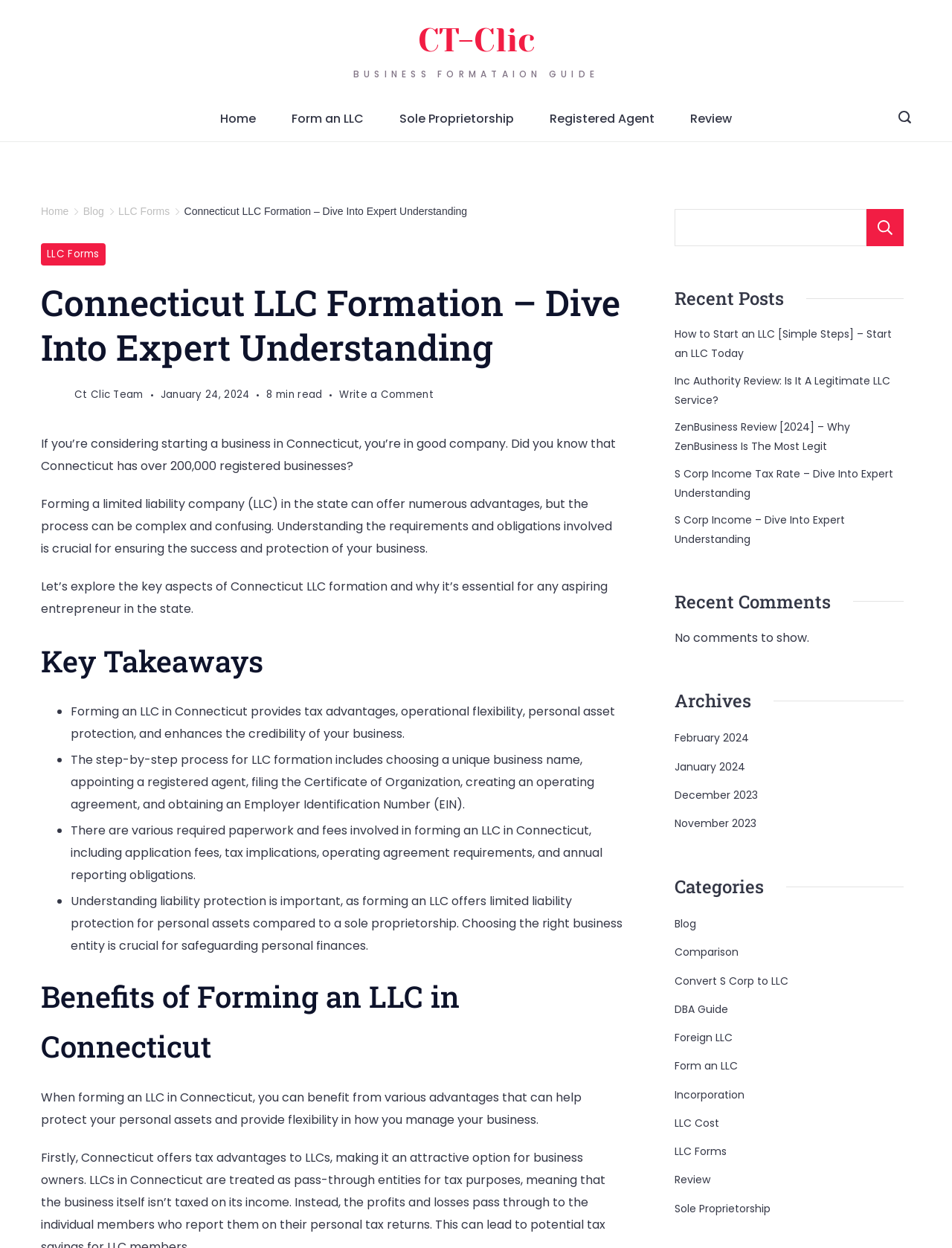Can you specify the bounding box coordinates of the area that needs to be clicked to fulfill the following instruction: "Read the blog"?

None